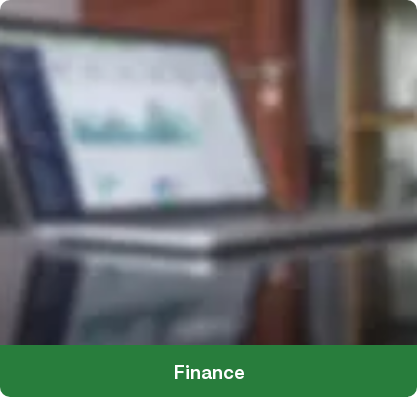Refer to the image and provide a thorough answer to this question:
What type of environment is suggested in the background?

The background of the image suggests a professional environment, possibly an office, that supports a focus on financial matters and decision-making processes, indicating a formal and organized setting.